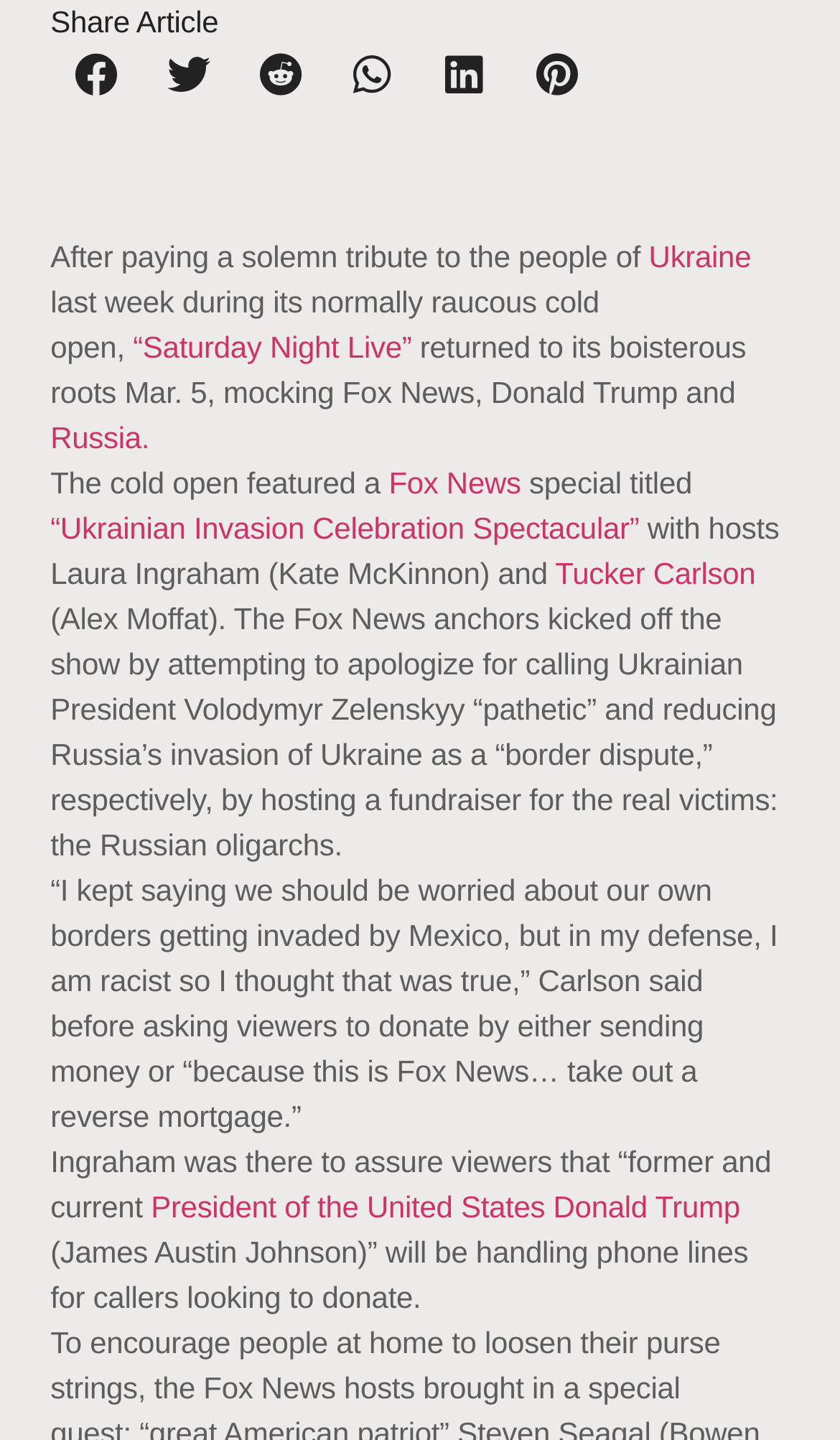Please indicate the bounding box coordinates of the element's region to be clicked to achieve the instruction: "Share on facebook". Provide the coordinates as four float numbers between 0 and 1, i.e., [left, top, right, bottom].

[0.06, 0.031, 0.17, 0.074]